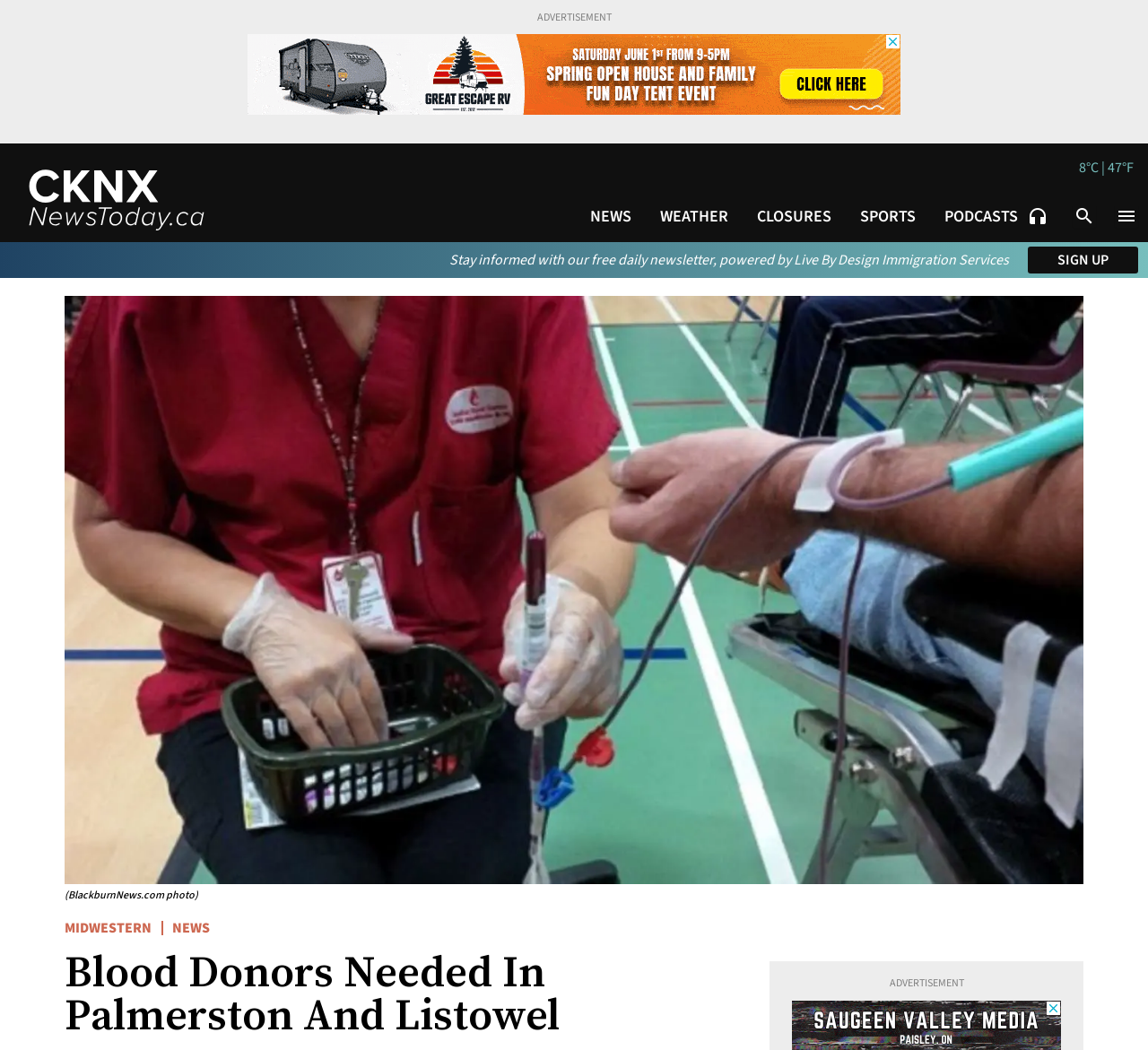Answer the question briefly using a single word or phrase: 
How many links are there in the top navigation bar?

5